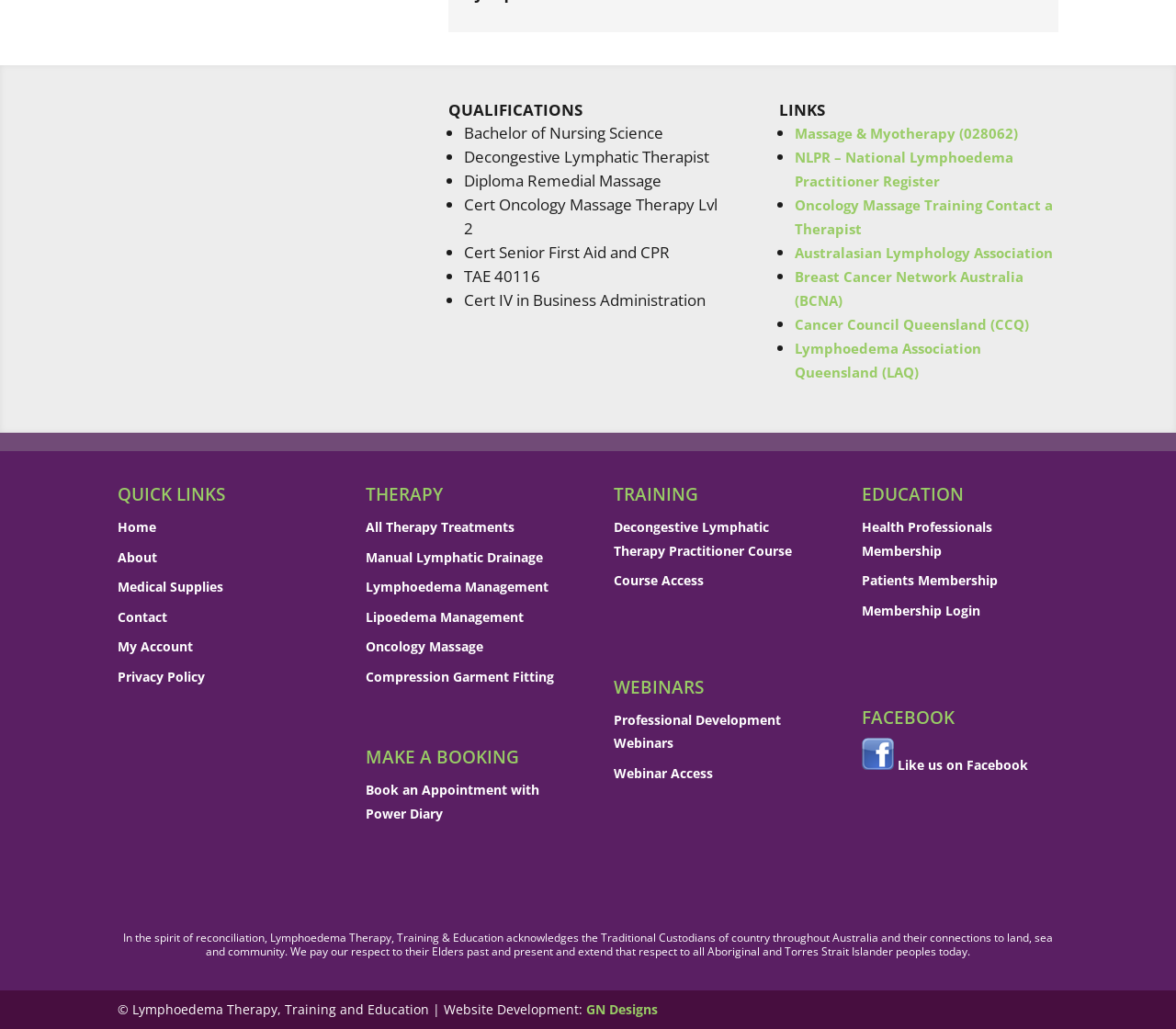What is the name of the organization that developed this website?
Provide an in-depth and detailed explanation in response to the question.

At the bottom of the webpage, I found a section with a statement that acknowledges the Traditional Custodians of country throughout Australia. This section also mentions the name of the organization that developed this website, which is Lymphoedema Therapy, Training & Education.